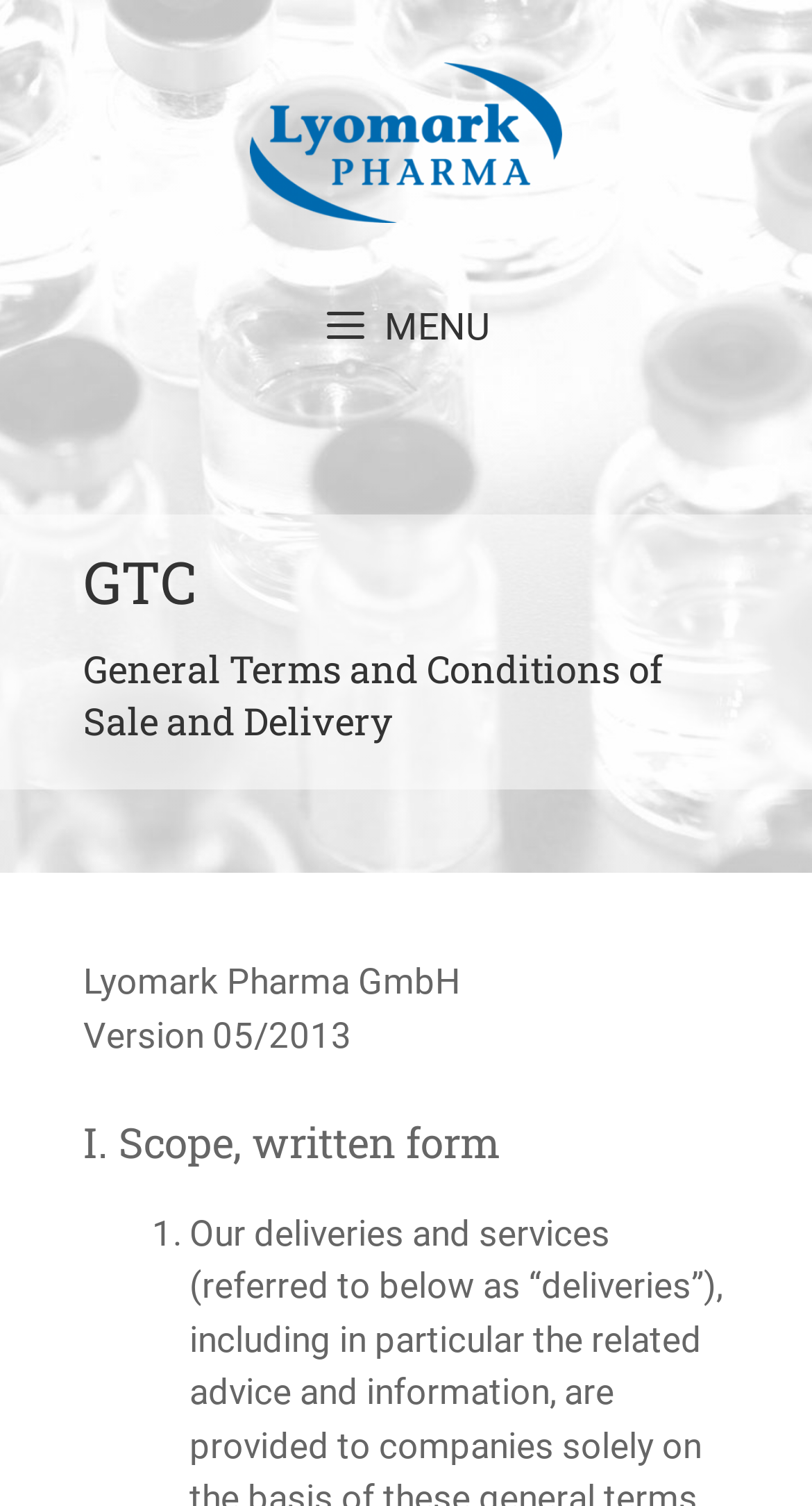What is the version number of the General Terms and Conditions?
Make sure to answer the question with a detailed and comprehensive explanation.

I looked for a static text element related to the version number and found it at coordinates [0.103, 0.673, 0.433, 0.701] with the text 'Version 05/2013'.